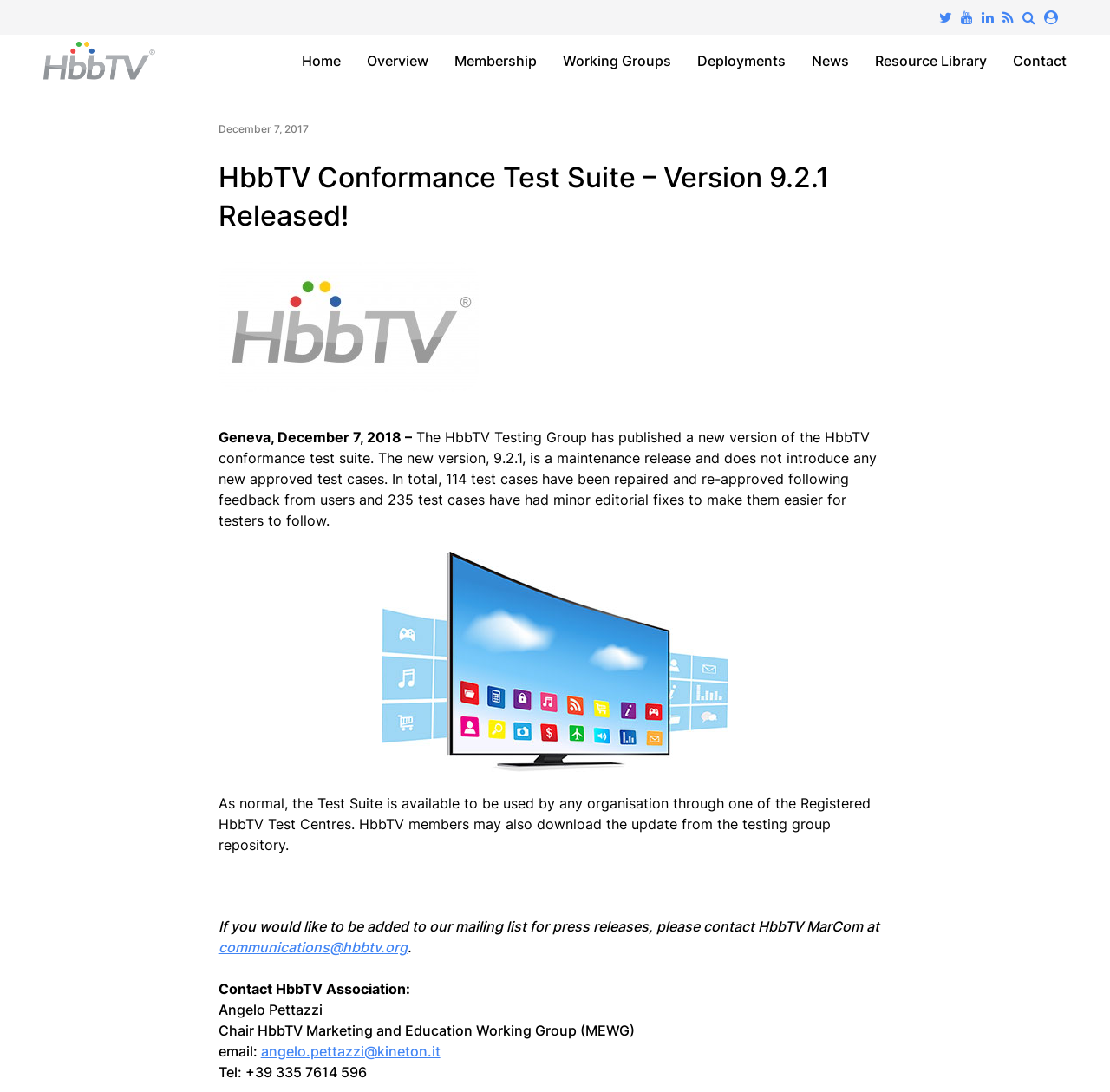Please identify the coordinates of the bounding box for the clickable region that will accomplish this instruction: "Click the Contact link".

[0.912, 0.042, 0.961, 0.069]